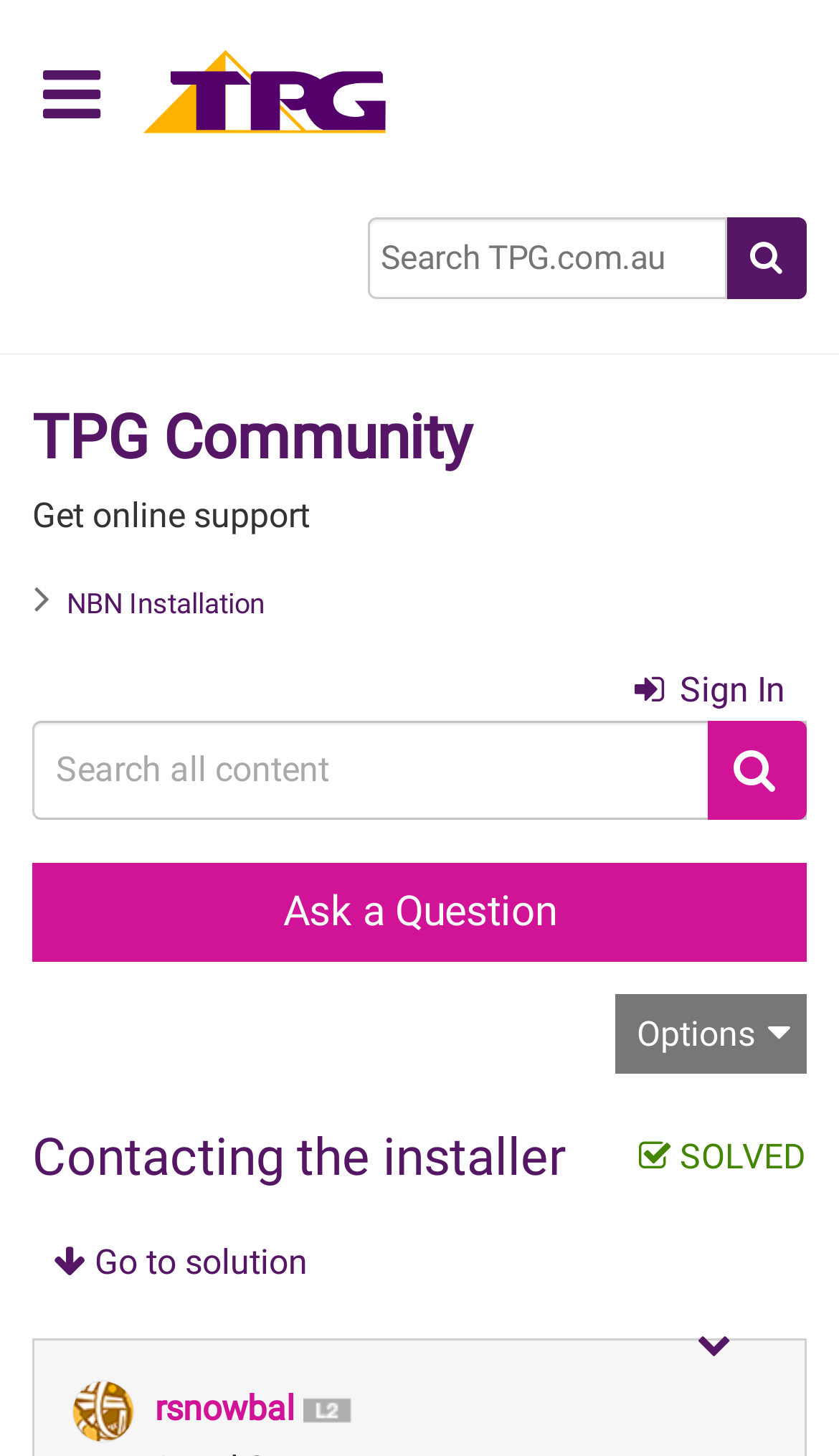Determine the bounding box coordinates of the clickable element to complete this instruction: "Go to home page". Provide the coordinates in the format of four float numbers between 0 and 1, [left, top, right, bottom].

[0.162, 0.057, 0.469, 0.085]